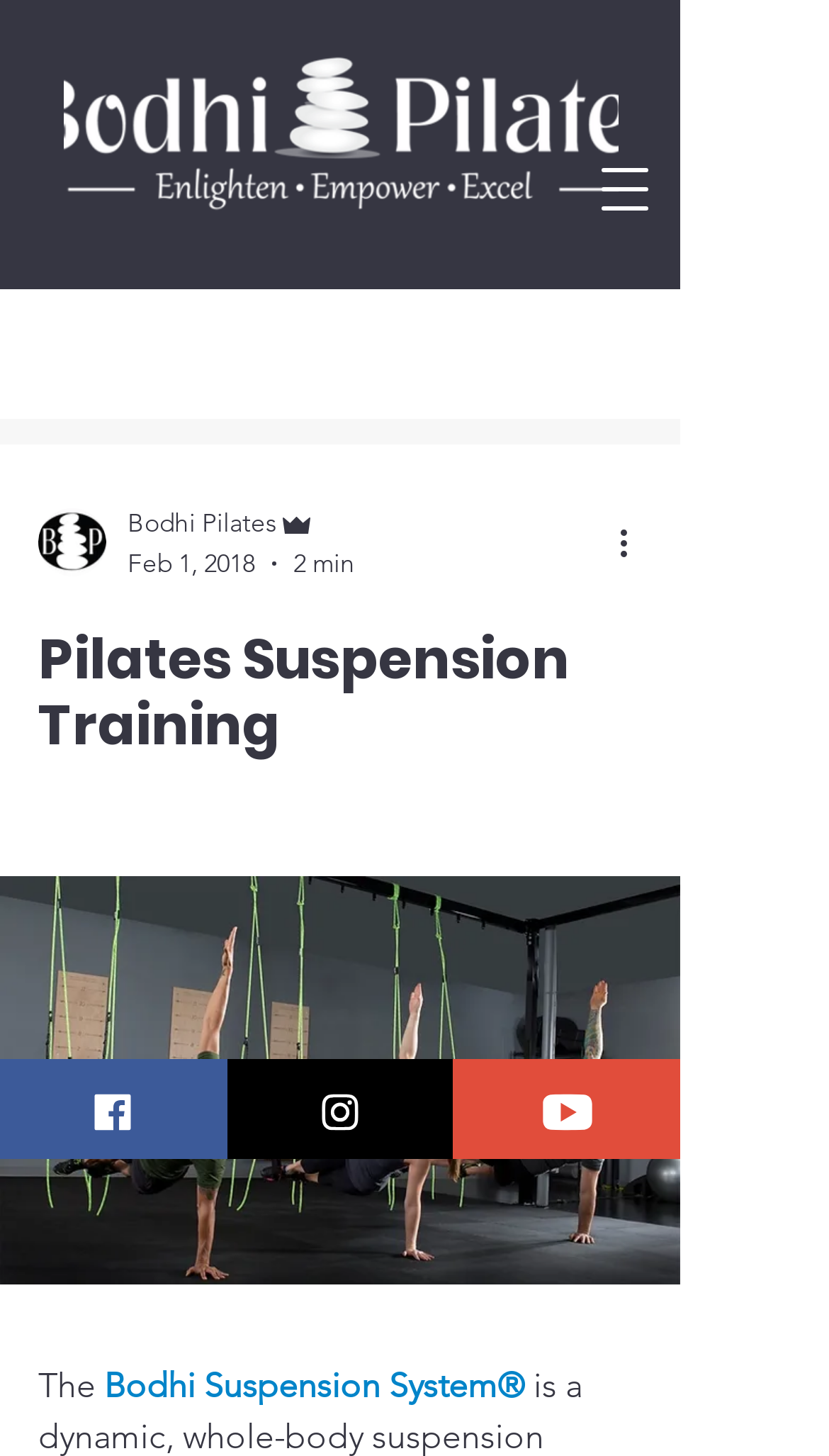Please provide a comprehensive response to the question based on the details in the image: Is the navigation menu open?

I found the answer by looking at the button 'Open navigation menu' which is located at the top of the webpage, indicating that the navigation menu is currently closed.